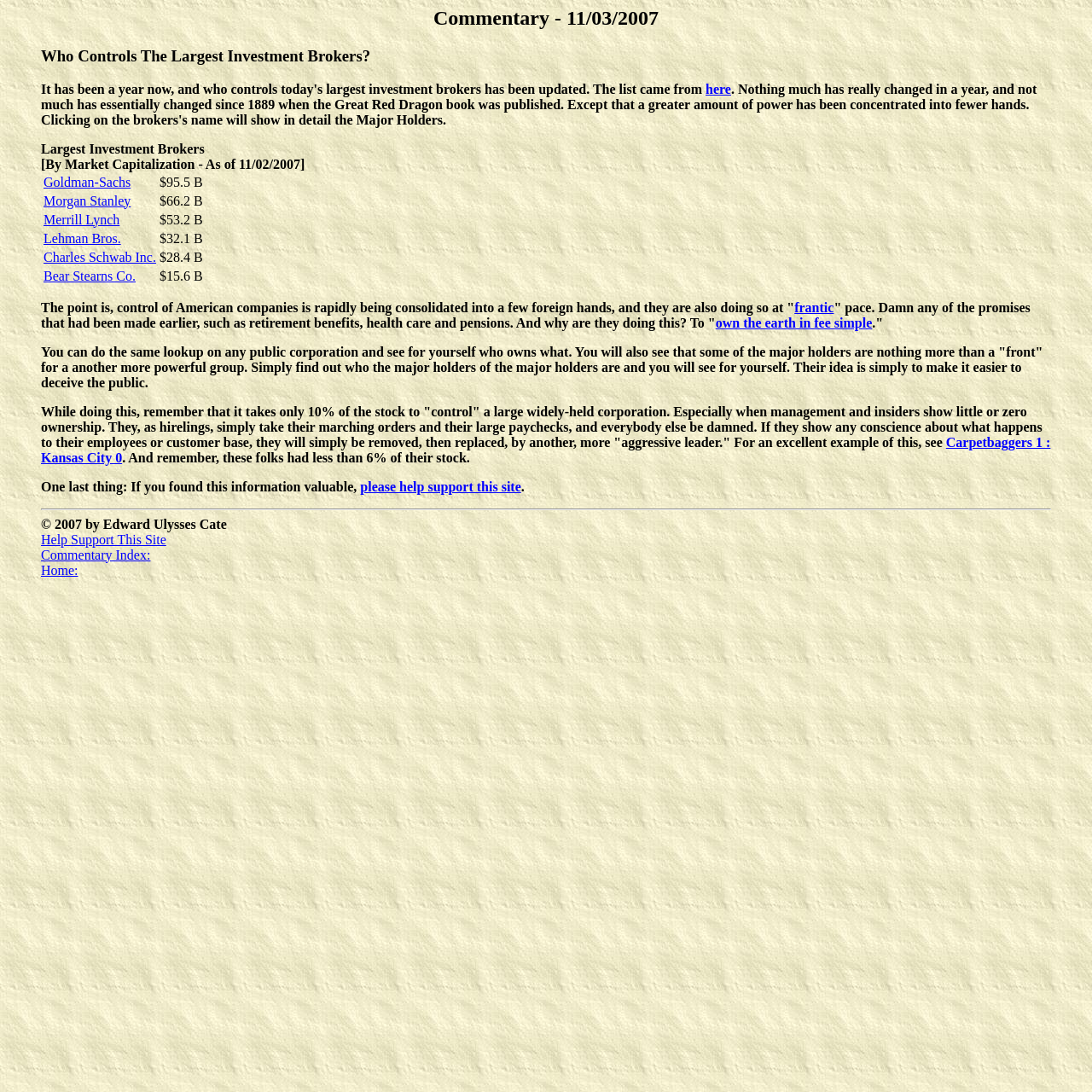Please find the bounding box coordinates of the element that must be clicked to perform the given instruction: "Go to 'Home'". The coordinates should be four float numbers from 0 to 1, i.e., [left, top, right, bottom].

[0.038, 0.515, 0.072, 0.529]